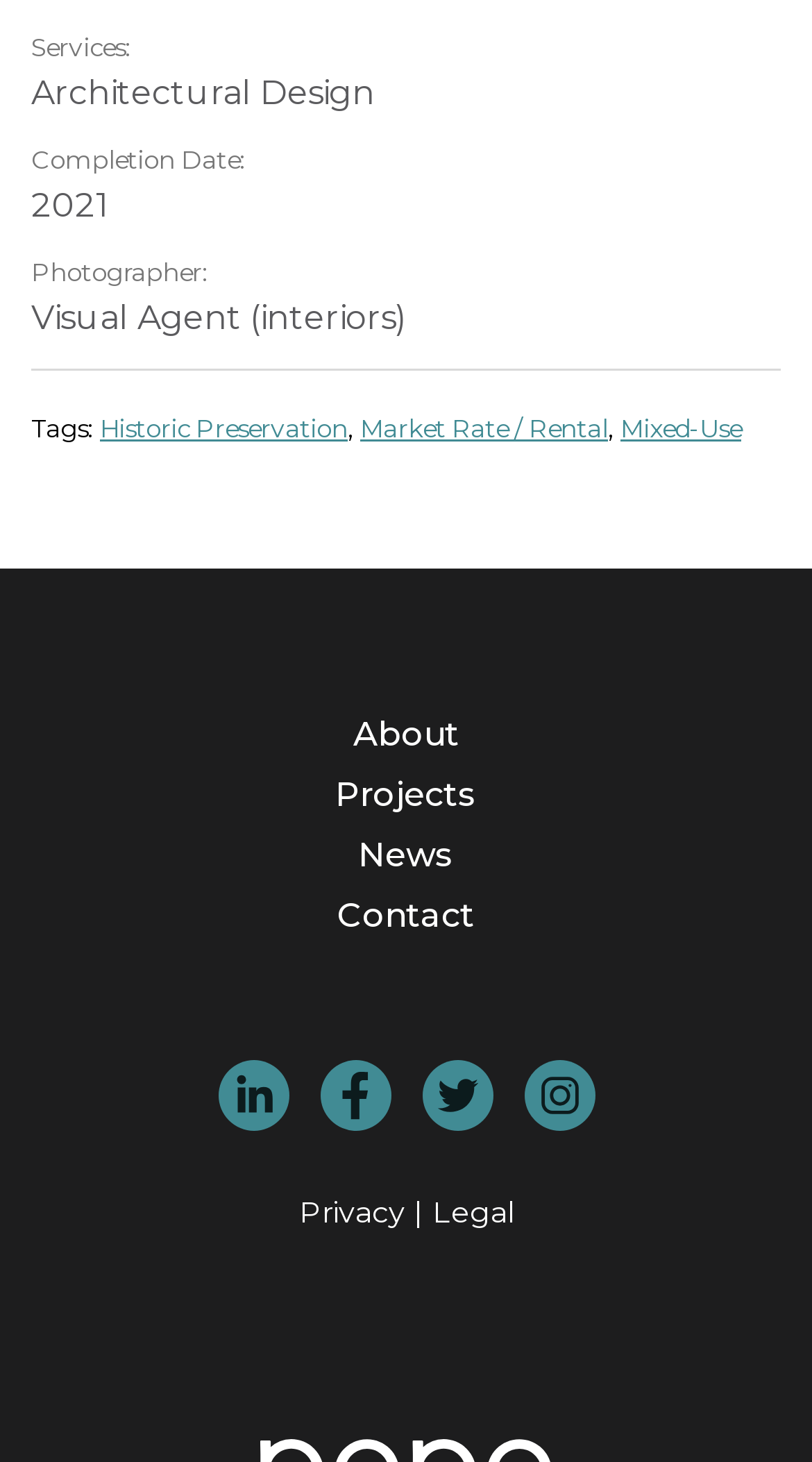What is the completion date of the project?
Could you give a comprehensive explanation in response to this question?

The answer can be found in the text 'Completion Date: 2021' which is located at the top of the webpage, indicating the completion date of the project.